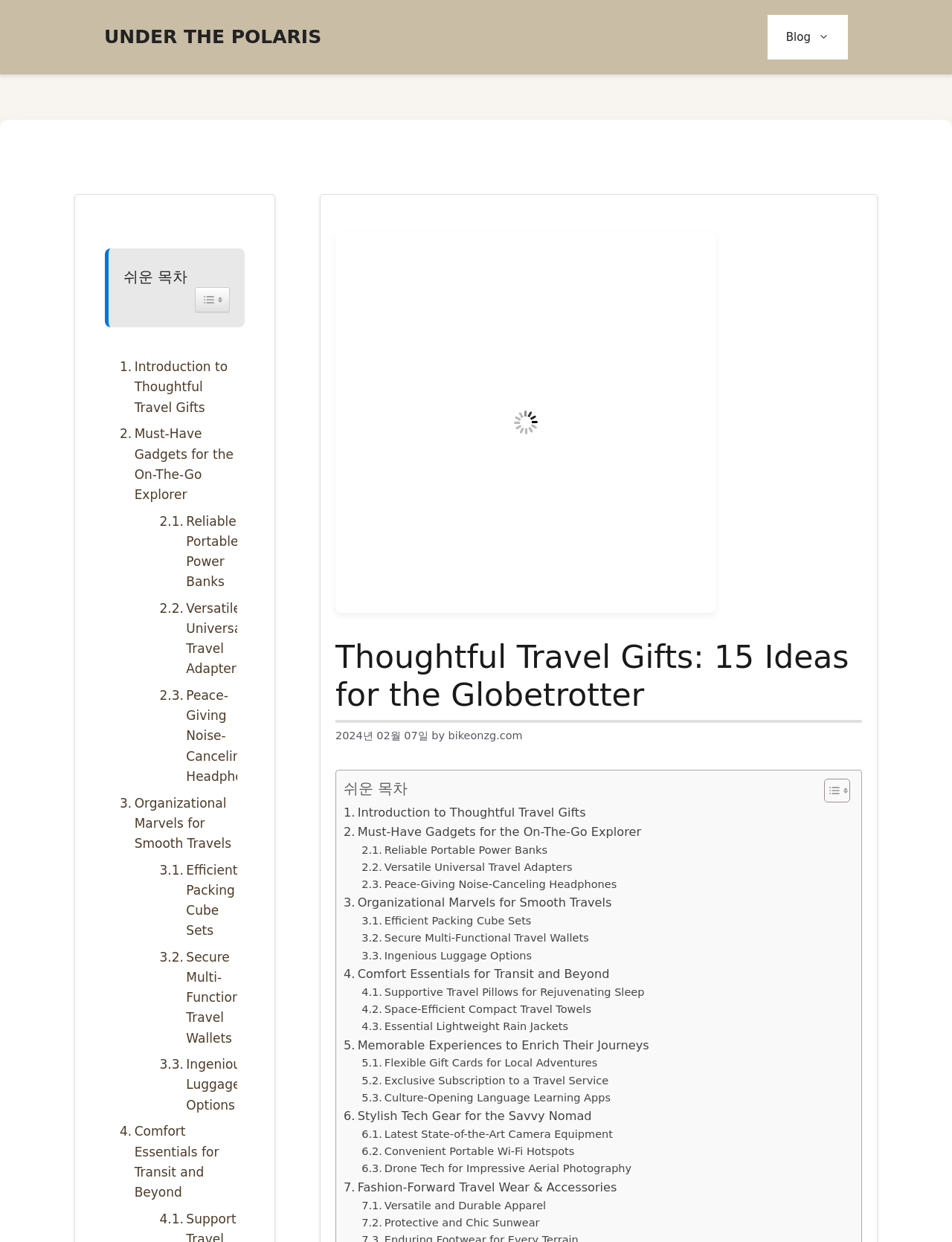Is there a table of contents on this webpage?
Please respond to the question with a detailed and thorough explanation.

There is a 'Toggle Table of Content' button on the webpage, which implies that a table of contents is available to help navigate the content.